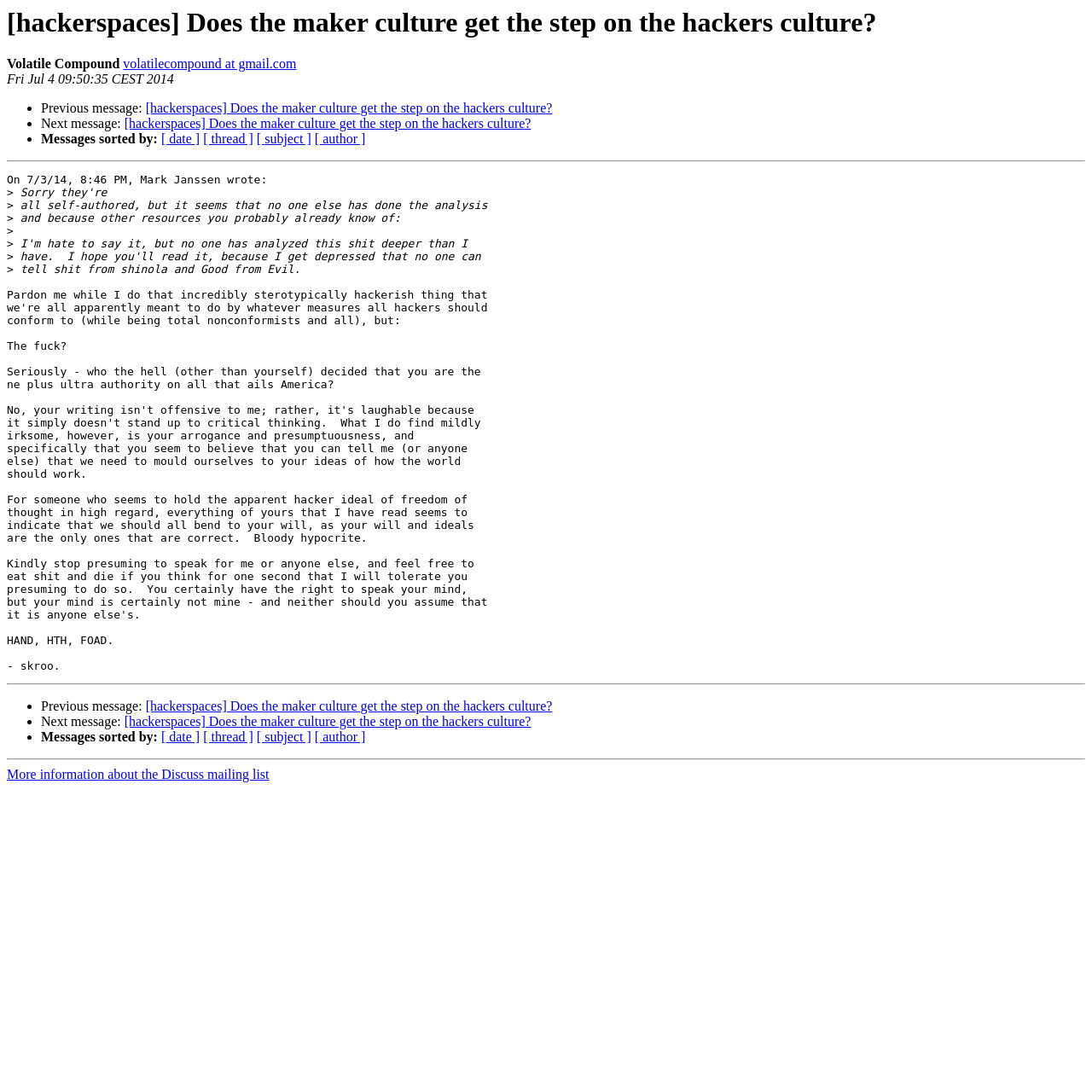Kindly determine the bounding box coordinates for the area that needs to be clicked to execute this instruction: "View next message".

[0.114, 0.107, 0.486, 0.12]